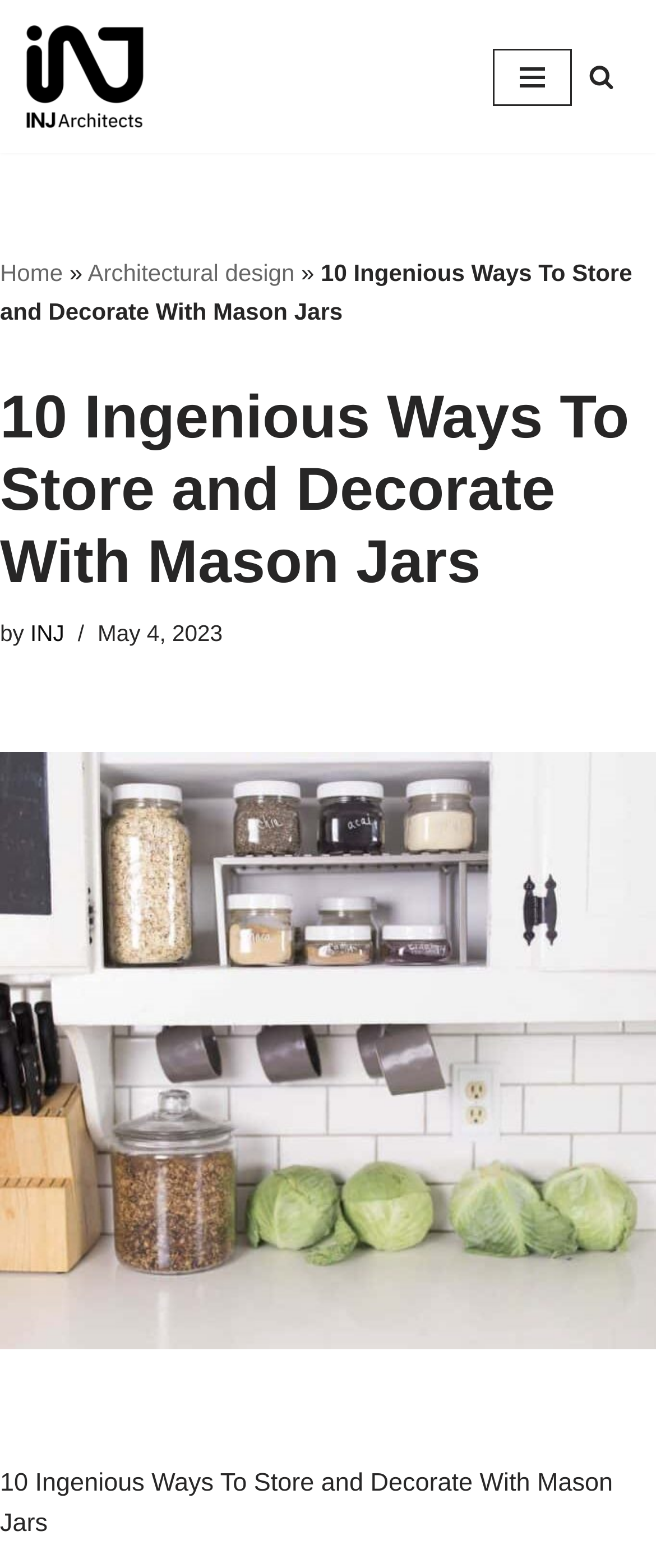What is the name of the architecture firm?
Using the picture, provide a one-word or short phrase answer.

INJ Architects